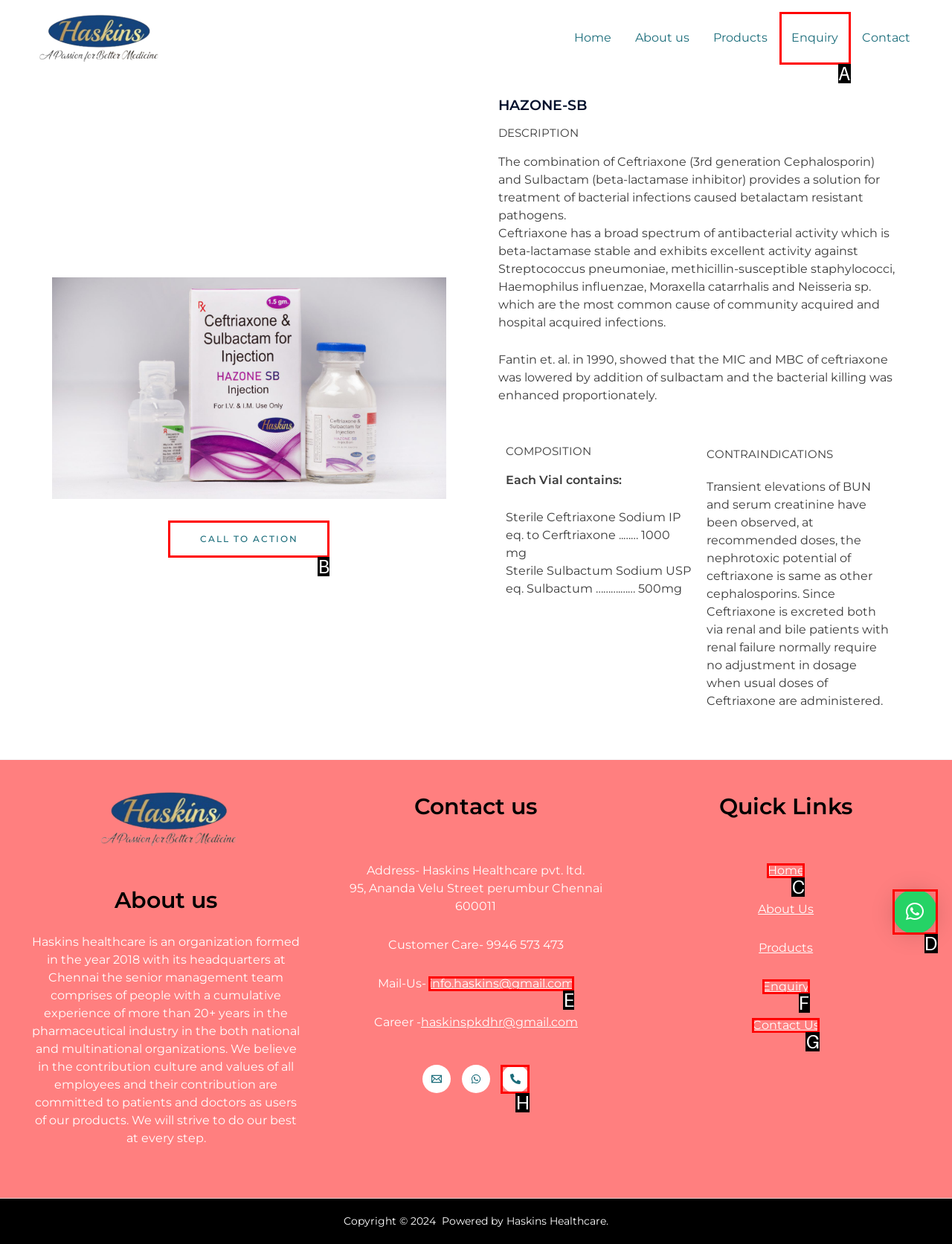Indicate which UI element needs to be clicked to fulfill the task: Click on the 'CALL TO ACTION' button
Answer with the letter of the chosen option from the available choices directly.

B